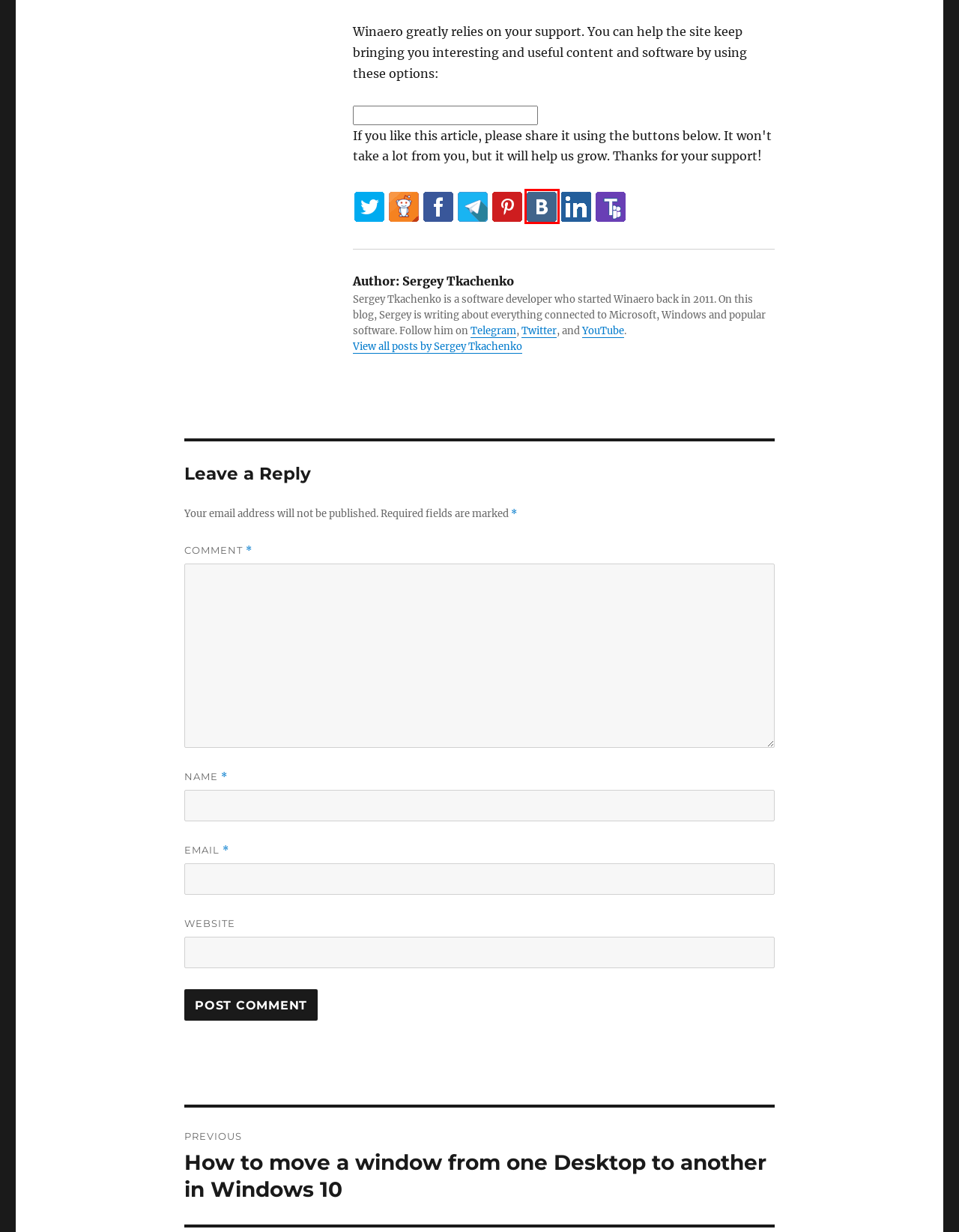Given a screenshot of a webpage with a red bounding box around an element, choose the most appropriate webpage description for the new page displayed after clicking the element within the bounding box. Here are the candidates:
A. Privacy Policy - Winaero
B. Move window to another Desktop in Windows 10
C. Mozilla Firefox Archives - Winaero
D. firefox forget button Archives - Winaero
E. Firefox Archives - Winaero
F. Sergey Tkachenko, Author at Winaero
G. Two secrets of Alt + Tab dialog in Windows 10 you might not be aware of
H. VK | 登录

H